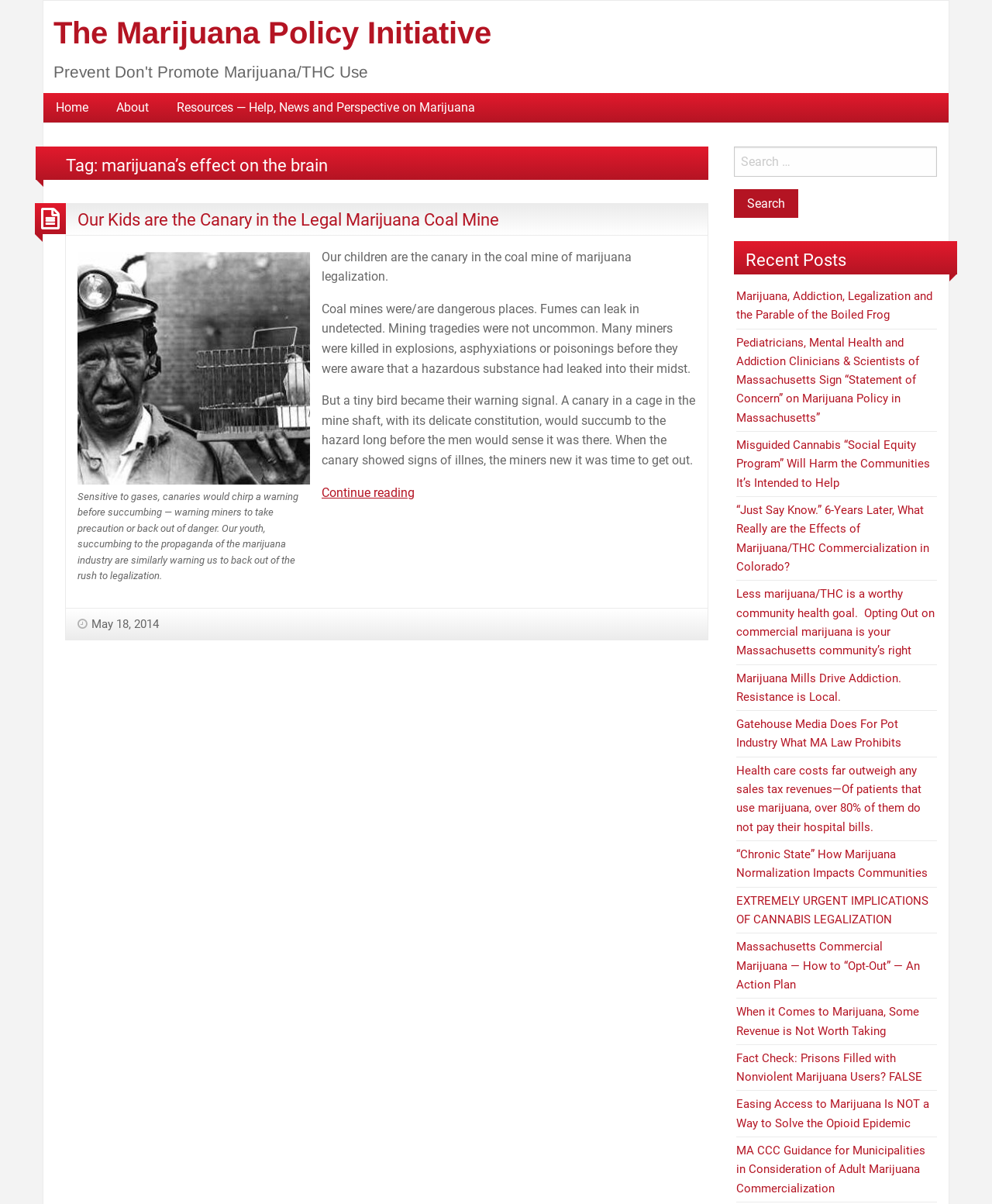Pinpoint the bounding box coordinates of the clickable element to carry out the following instruction: "Check the 'Recent Posts'."

[0.752, 0.207, 0.853, 0.224]